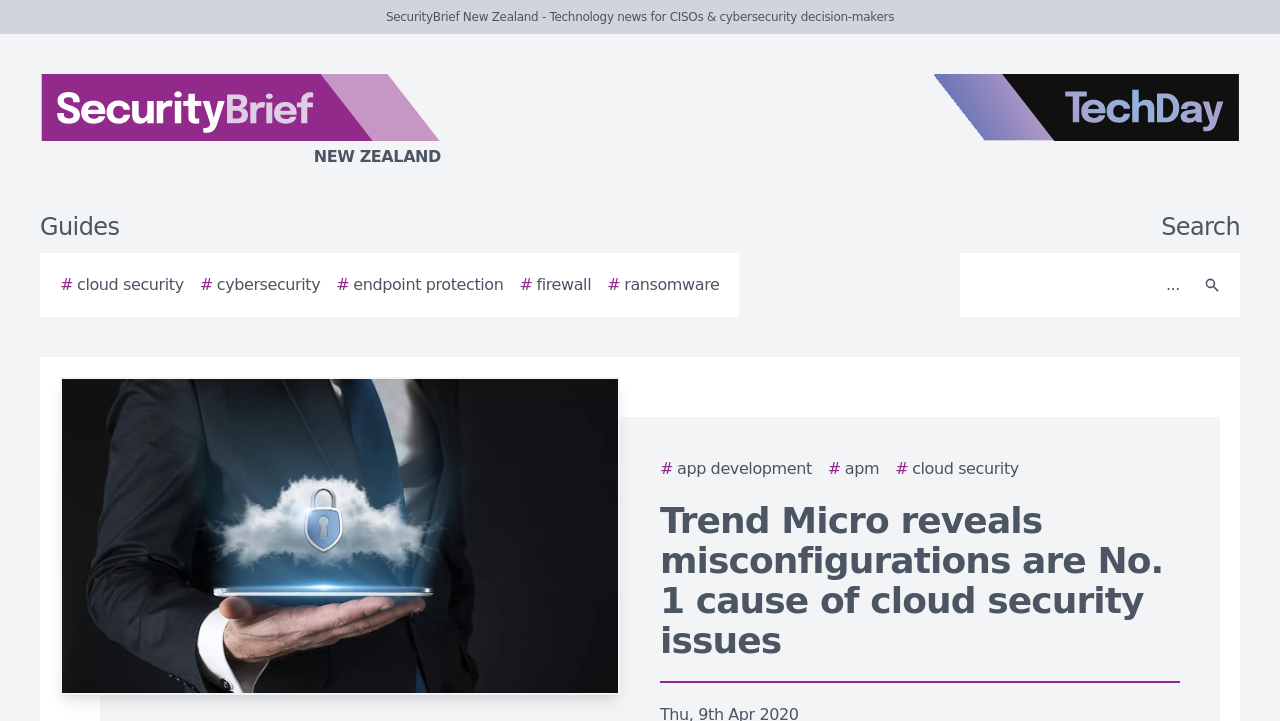Determine the main headline from the webpage and extract its text.

Trend Micro reveals misconfigurations are No. 1 cause of cloud security issues